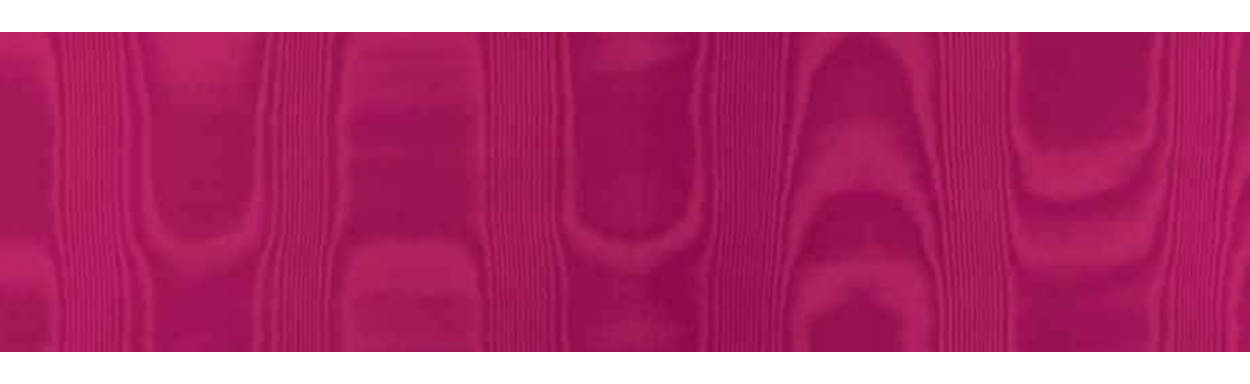Answer the question using only a single word or phrase: 
What does the color magenta symbolize in liturgy?

Hope and spiritual renewal